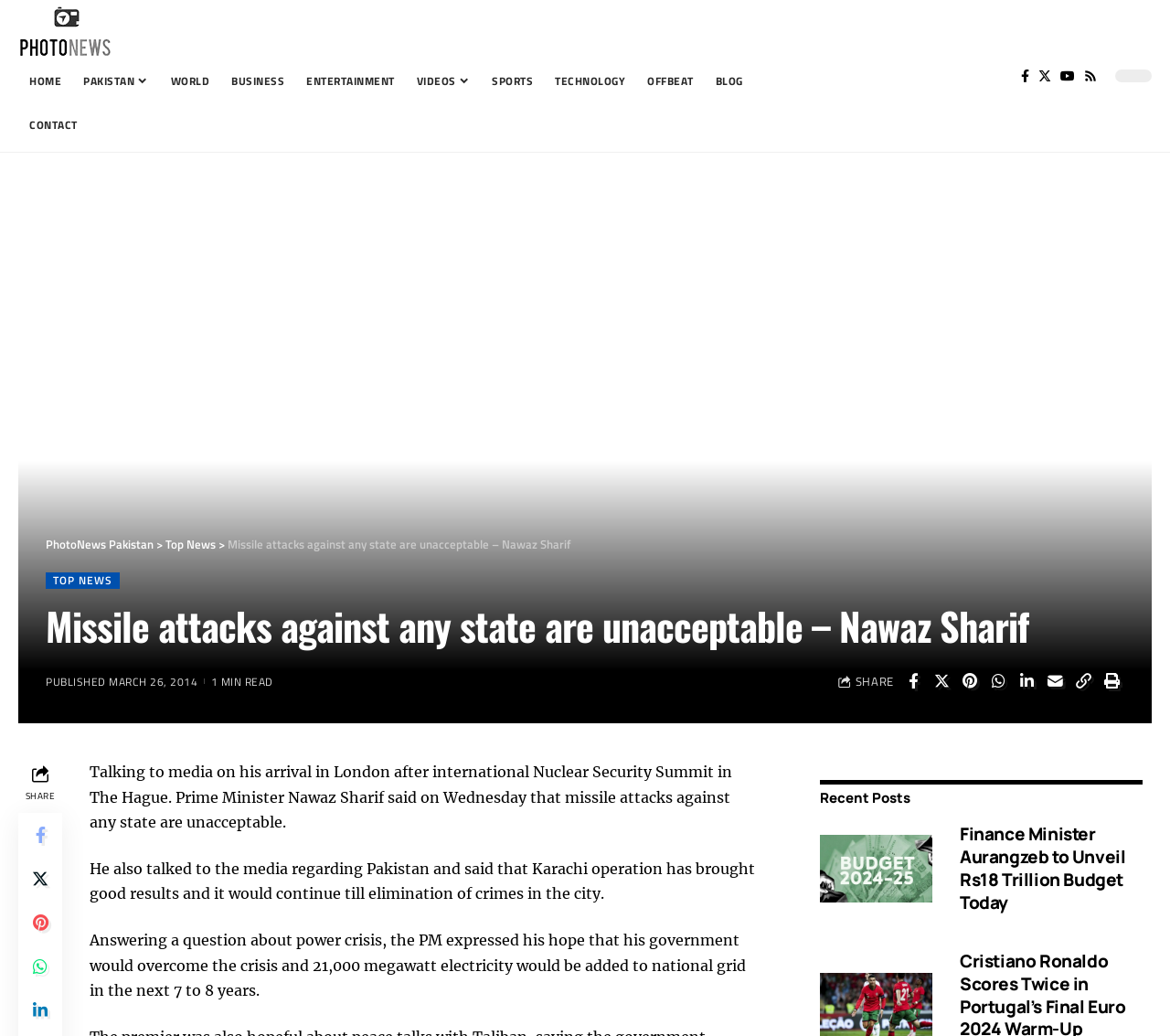Show the bounding box coordinates of the element that should be clicked to complete the task: "Check the featured post about weekend jobs".

None